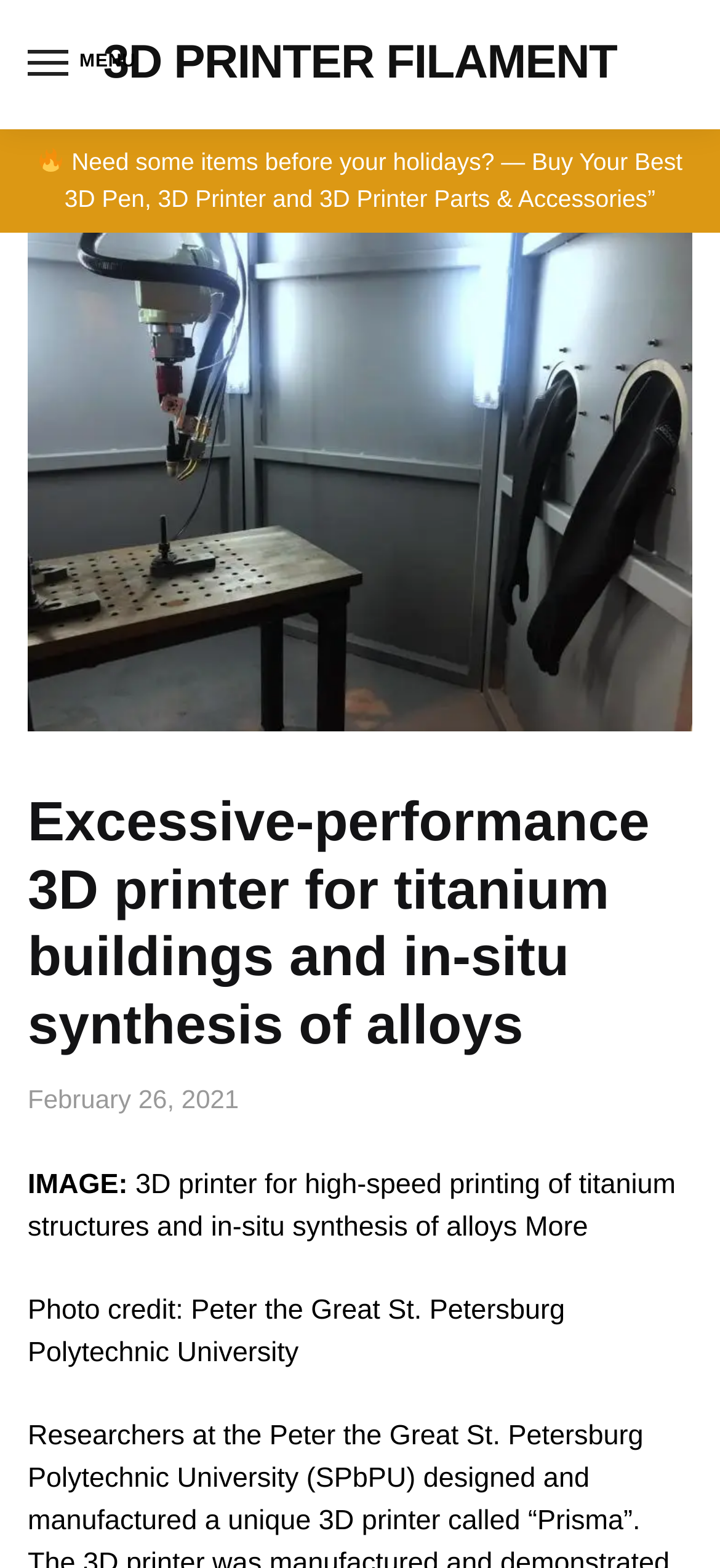Find the bounding box coordinates for the UI element that matches this description: "3D PRINTER FILAMENT".

[0.143, 0.024, 0.857, 0.057]